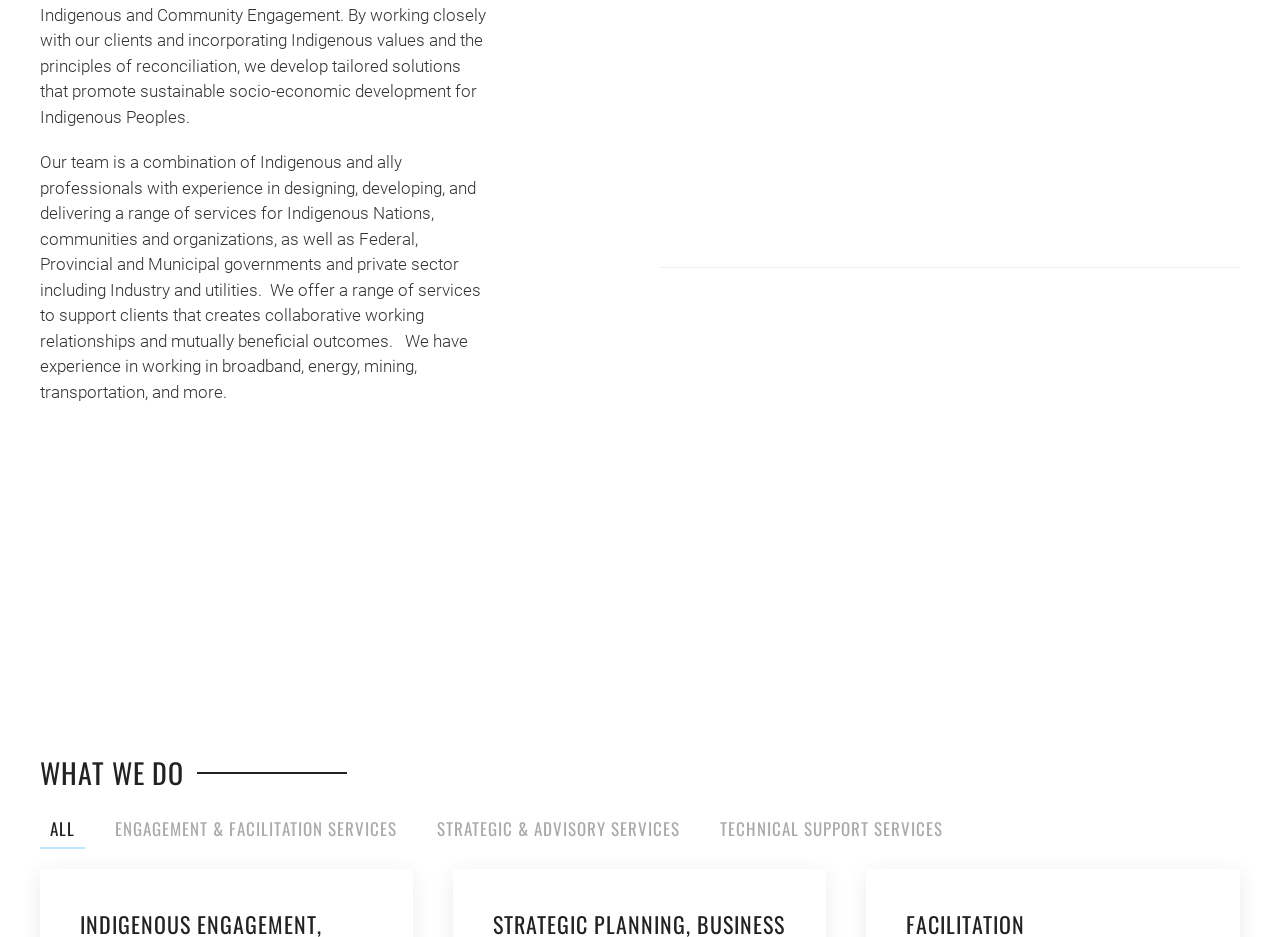From the webpage screenshot, predict the bounding box of the UI element that matches this description: "Engagement & Facilitation Services".

[0.082, 0.866, 0.318, 0.906]